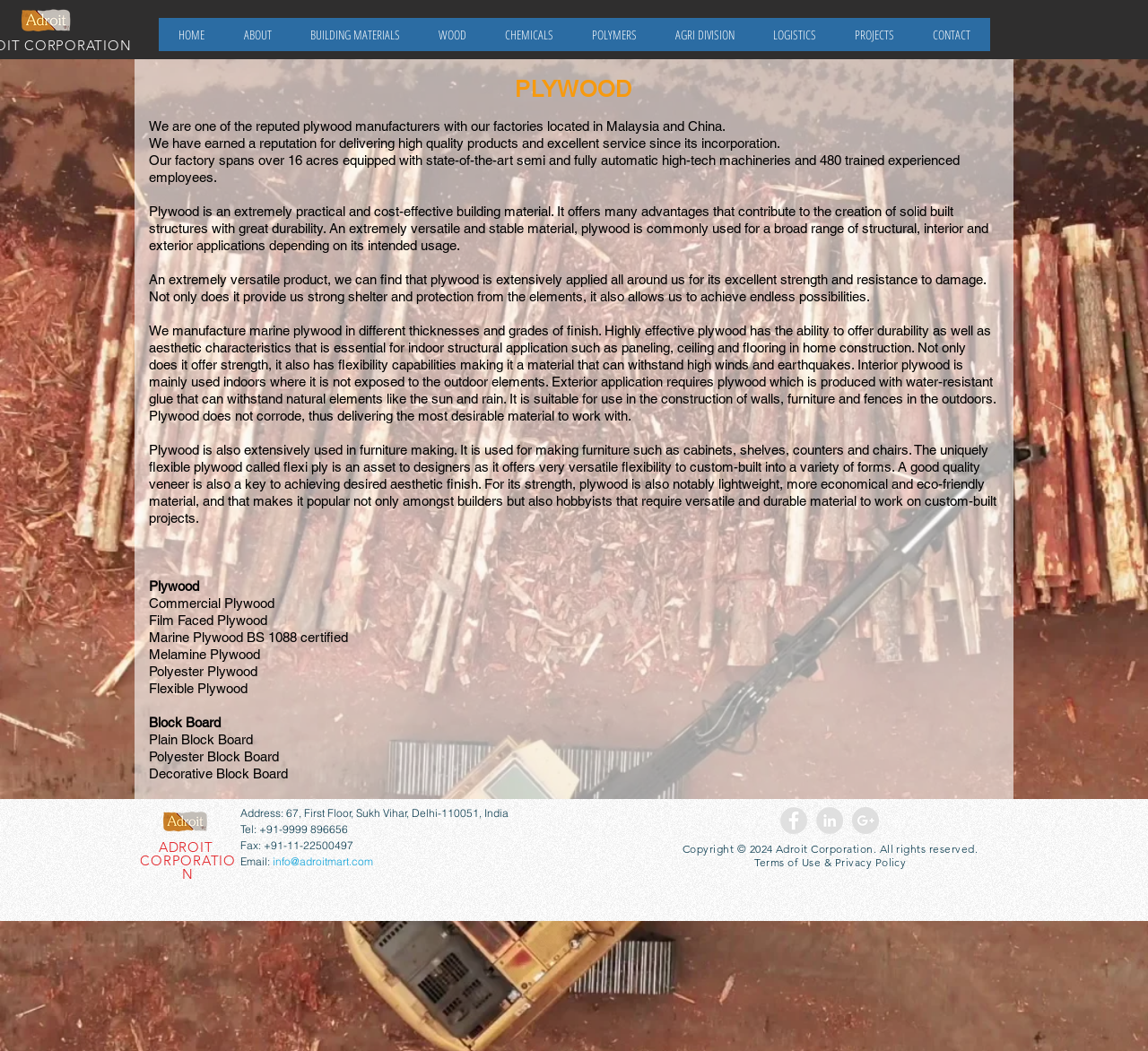Specify the bounding box coordinates of the area that needs to be clicked to achieve the following instruction: "Click info@adroitmart.com".

[0.238, 0.813, 0.325, 0.826]